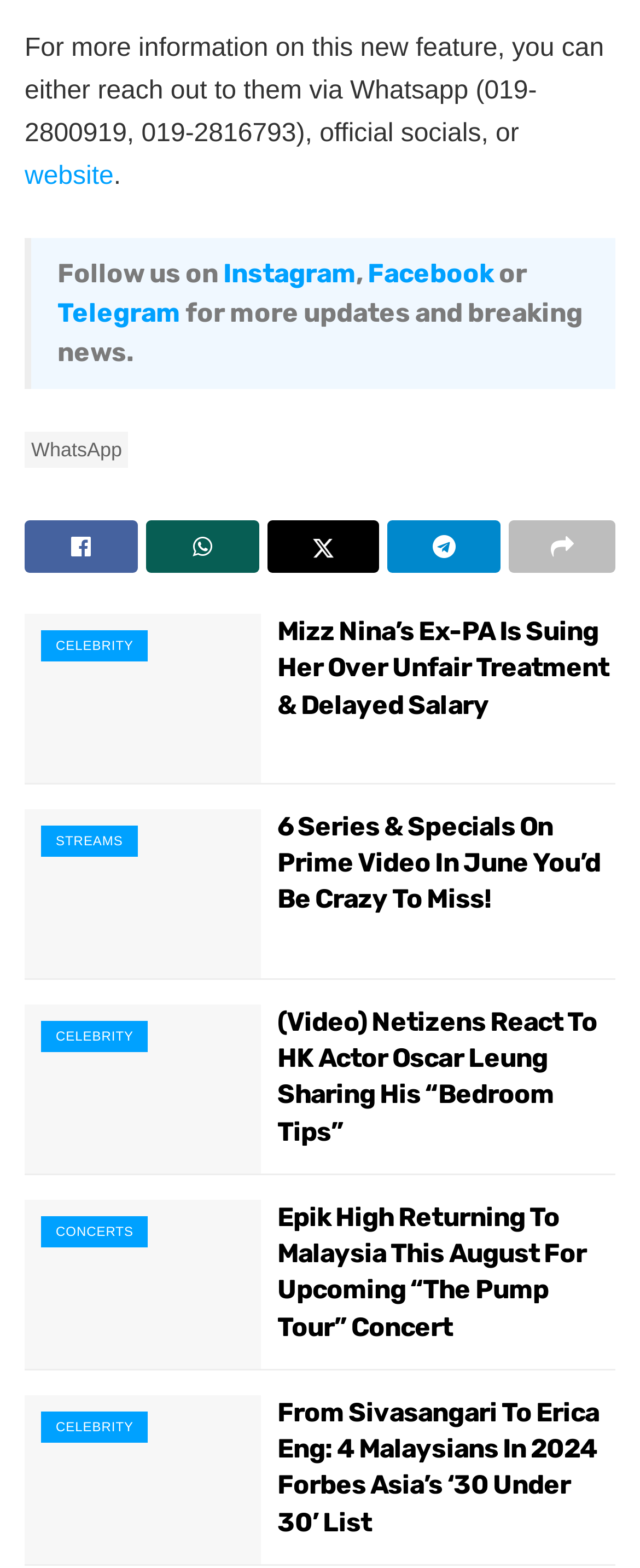What is the topic of the last article? Based on the image, give a response in one word or a short phrase.

4 Malaysians in 2024 Forbes Asia’s ‘30 Under 30’ List